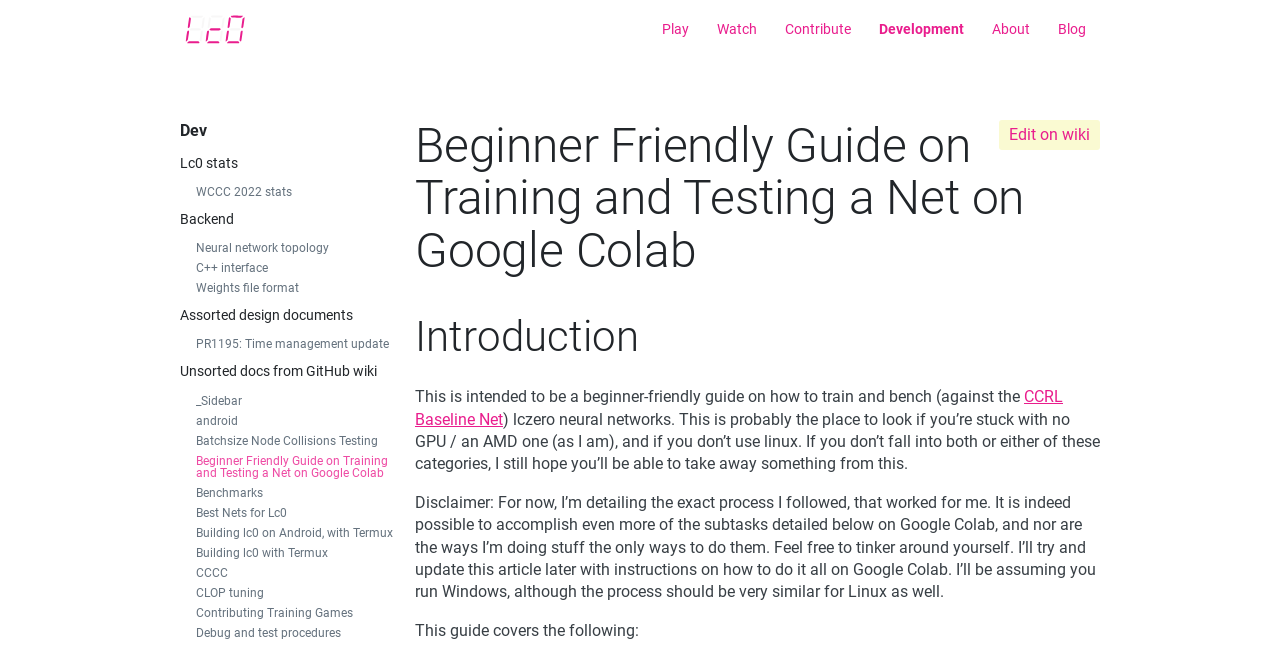Offer a meticulous caption that includes all visible features of the webpage.

The webpage is a beginner-friendly guide on training and testing a neural network on Google Colab, specifically for Leela Chess Zero. At the top left corner, there is a logo image with a link. Below the logo, there are six links in a row, labeled "Play", "Watch", "Contribute", "Development", "About", and "Blog". 

To the right of the logo, there is a heading "Dev" followed by several links and static text elements, including "Lc0 stats", "Backend", "Assorted design documents", and others. These elements are arranged vertically, with the links and static text elements alternating.

Below the row of links, there is a heading "Beginner Friendly Guide on Training and Testing a Net on Google Colab" followed by an introduction section. The introduction section consists of a heading "Introduction", a link with an image, and three paragraphs of static text. The text explains the purpose of the guide, which is to provide a beginner-friendly guide on training and testing neural networks on Google Colab, specifically for those without a GPU or using an AMD GPU.

There are 24 links in total on the webpage, including the ones in the introduction section and the ones to the right of the logo. The links are labeled with various topics related to Leela Chess Zero, such as "WCCC 2022 stats", "Neural network topology", "C++ interface", and "Benchmarks".